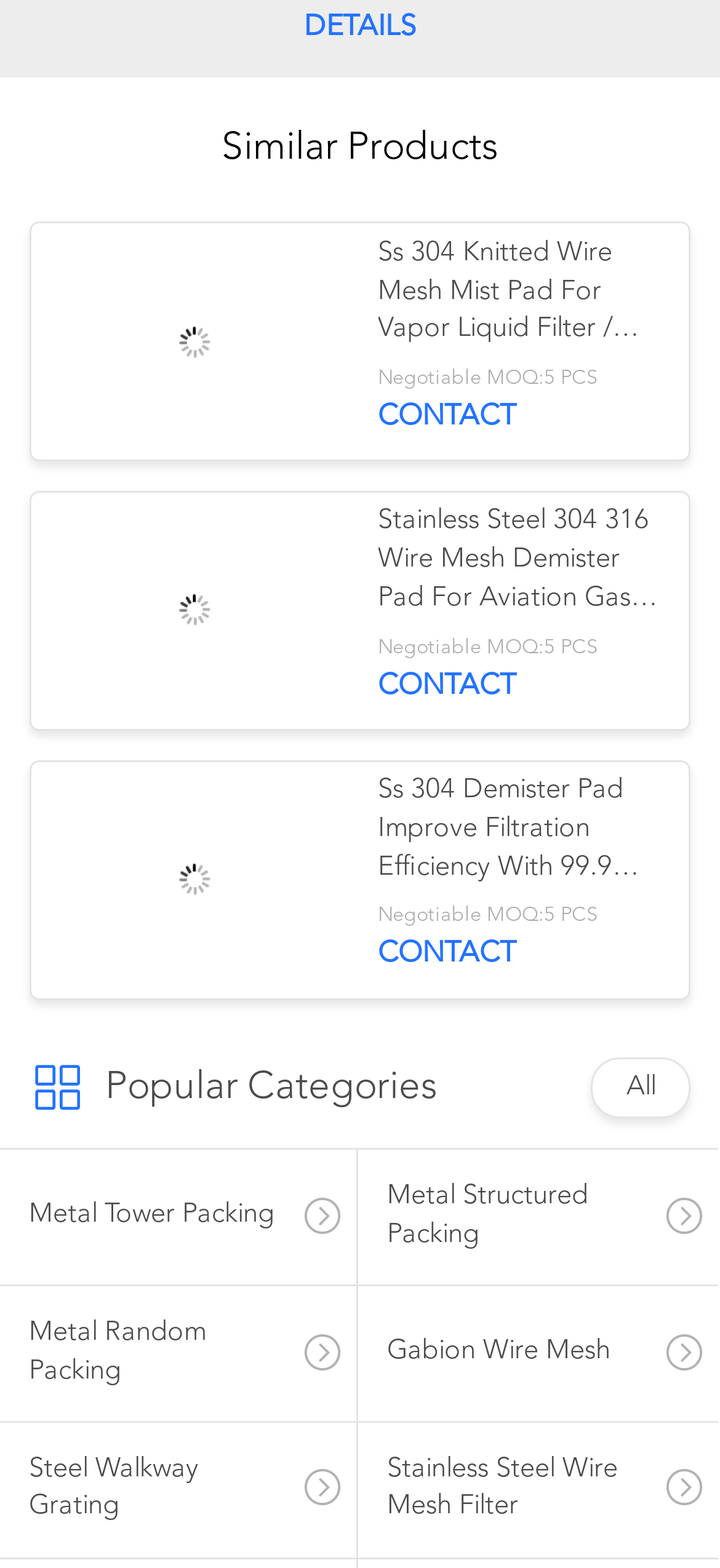Please identify the bounding box coordinates of the area that needs to be clicked to fulfill the following instruction: "Explore Stainless Steel Wire Mesh Filter."

[0.497, 0.907, 0.997, 0.993]